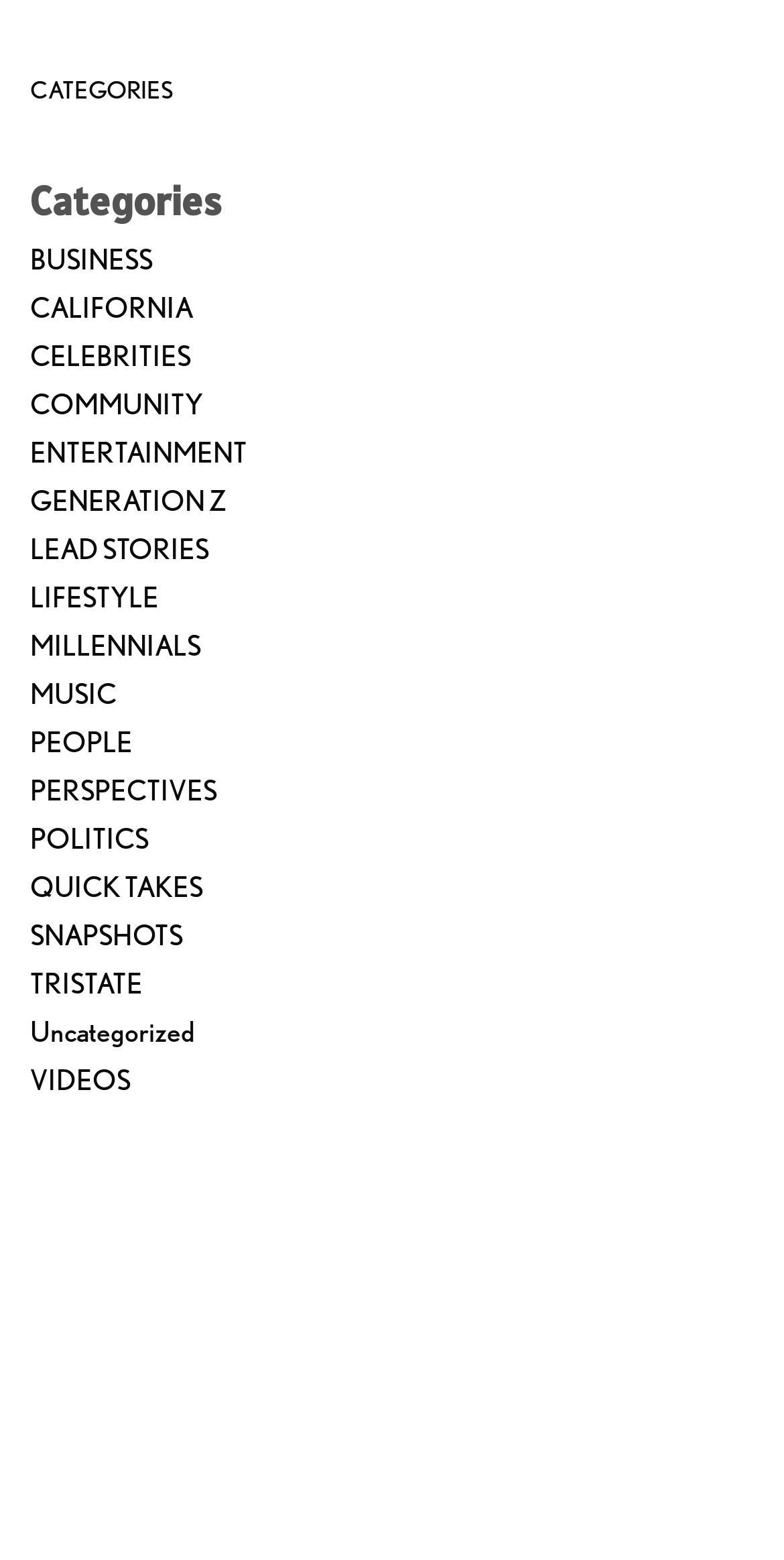Extract the bounding box coordinates of the UI element described: "Privacy Policy". Provide the coordinates in the format [left, top, right, bottom] with values ranging from 0 to 1.

None